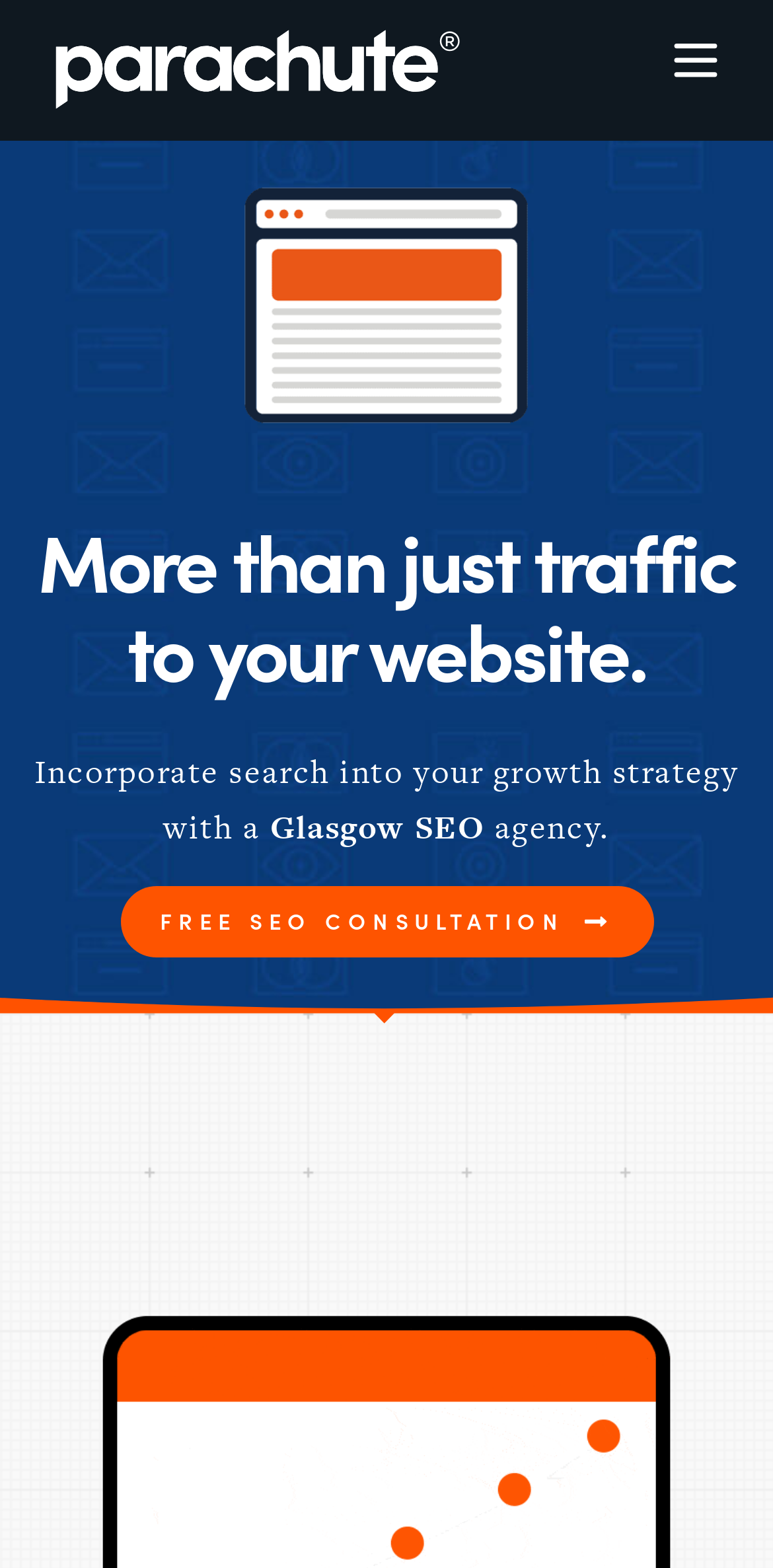What is the company's logo?
Look at the screenshot and respond with one word or a short phrase.

Parachute registered symbol